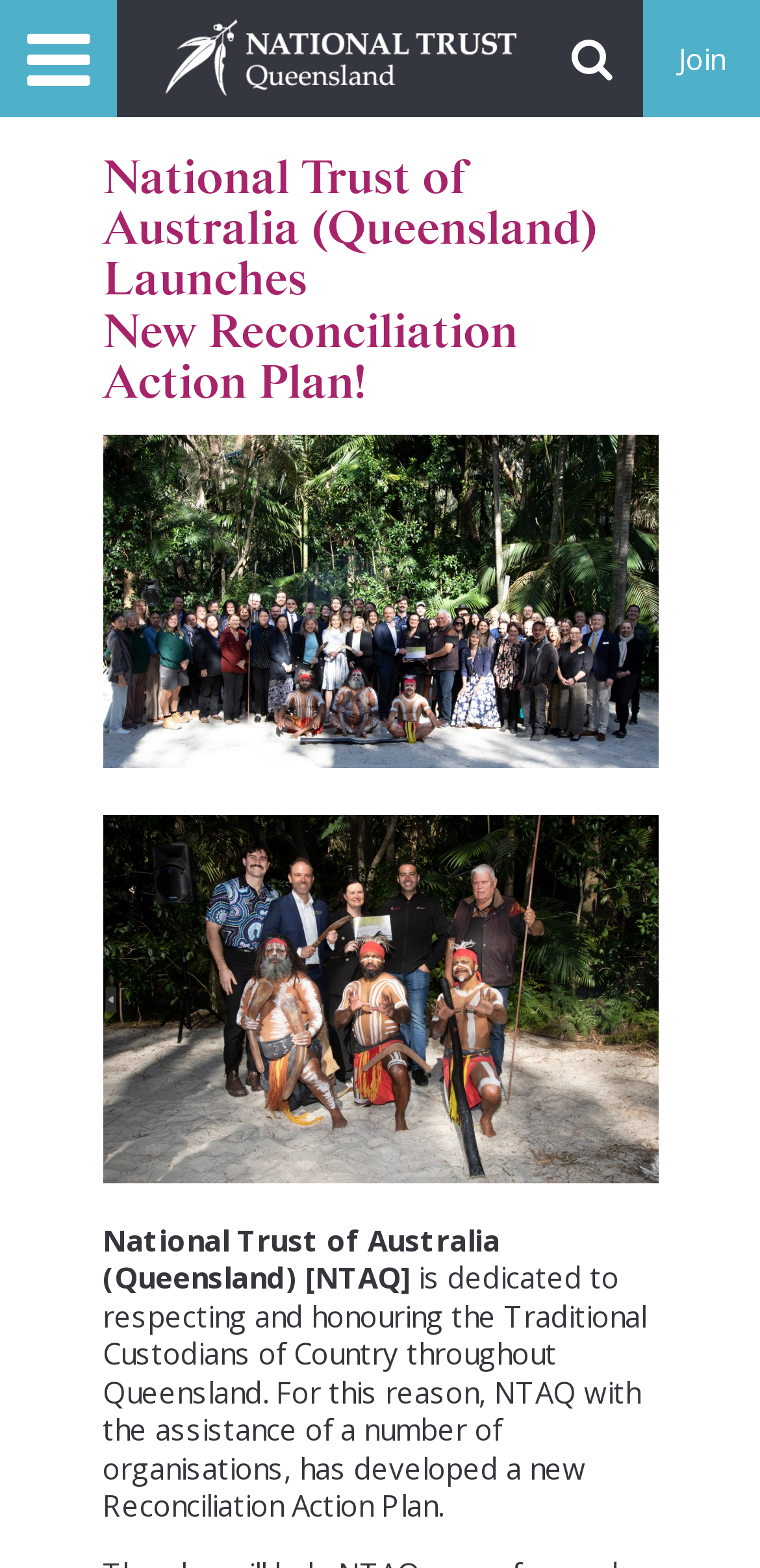Please extract the primary headline from the webpage.

National Trust of Australia (Queensland) Launches
New Reconciliation Action Plan! 